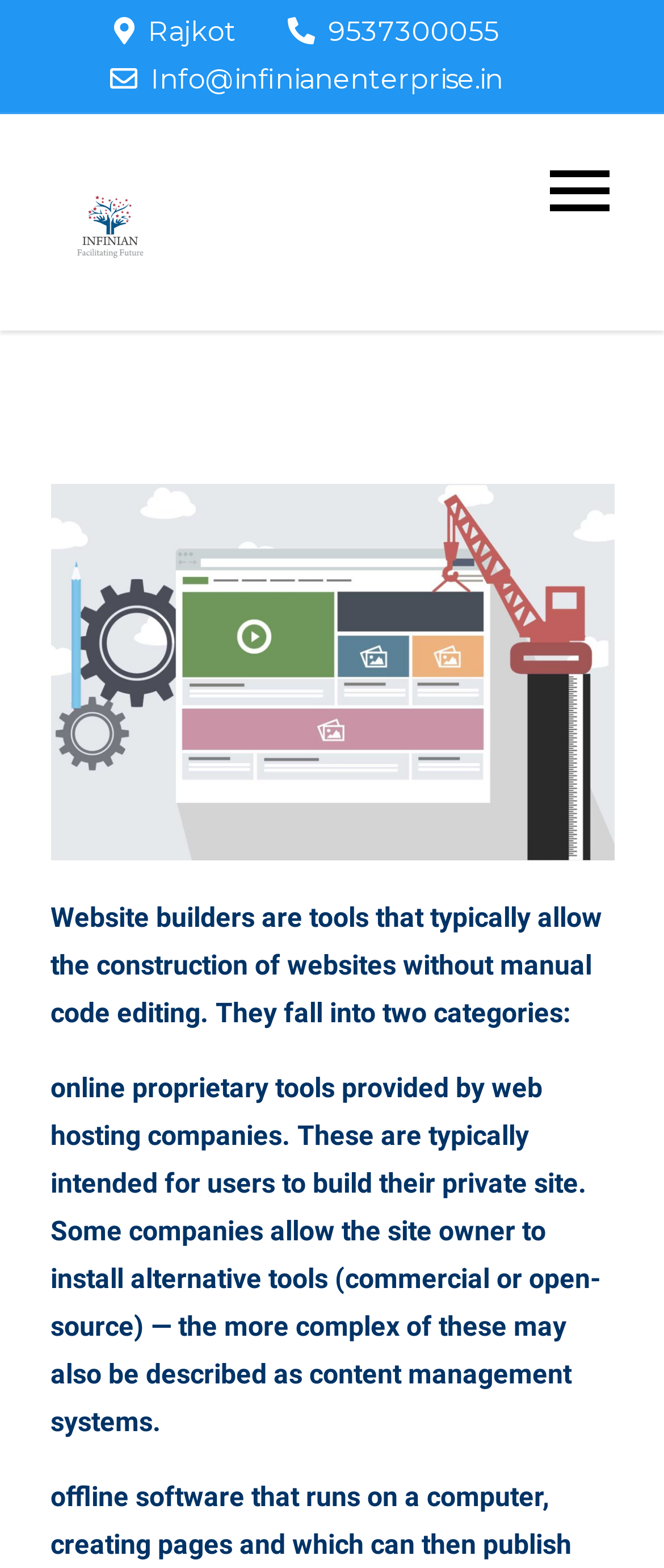Please give a succinct answer to the question in one word or phrase:
What is the phone number?

9537300055